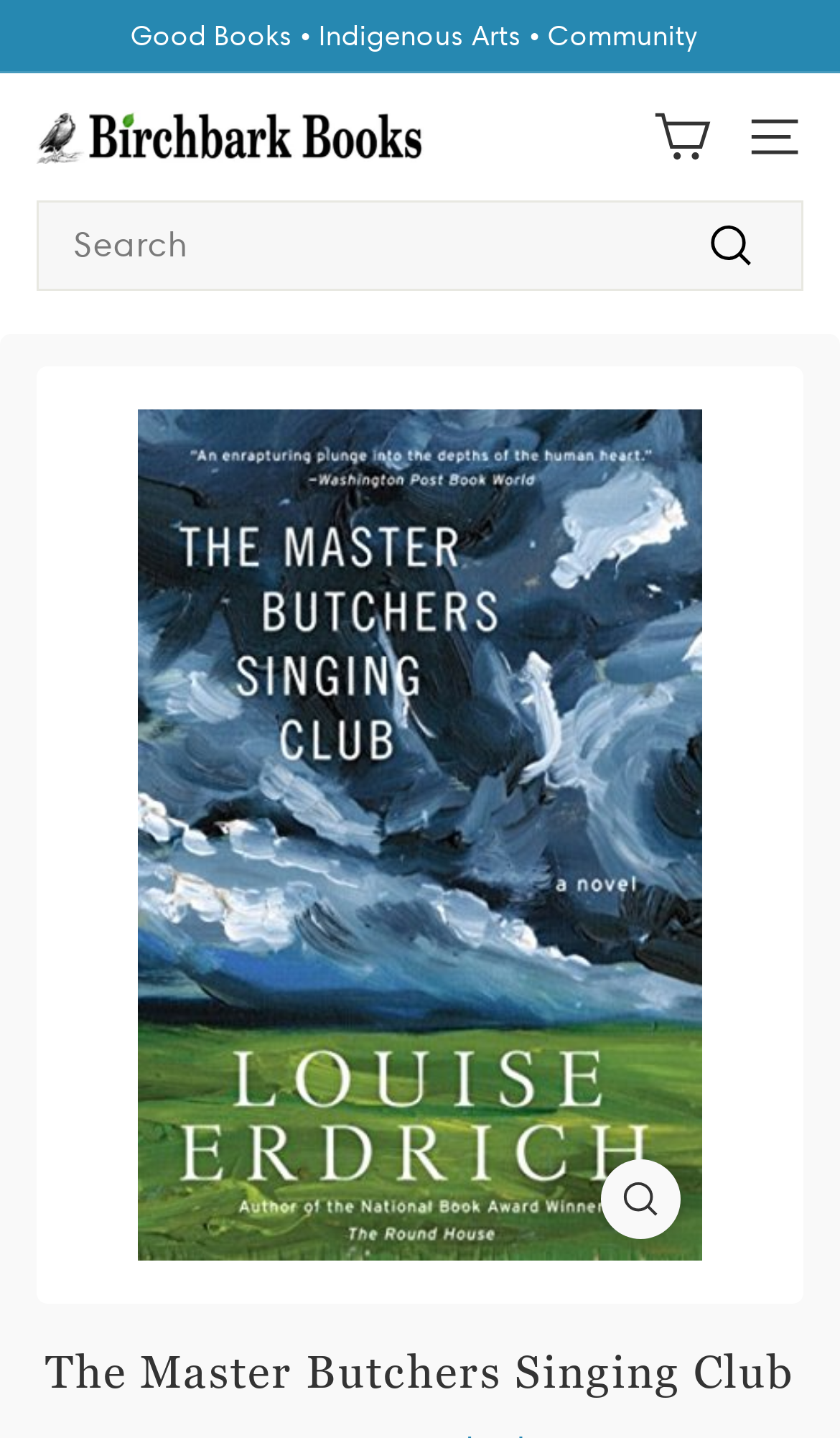Predict the bounding box of the UI element based on this description: ".cls-1{fill:none;stroke:#000;stroke-miterlimit:10;stroke-width:2px} Search".

[0.823, 0.151, 0.918, 0.191]